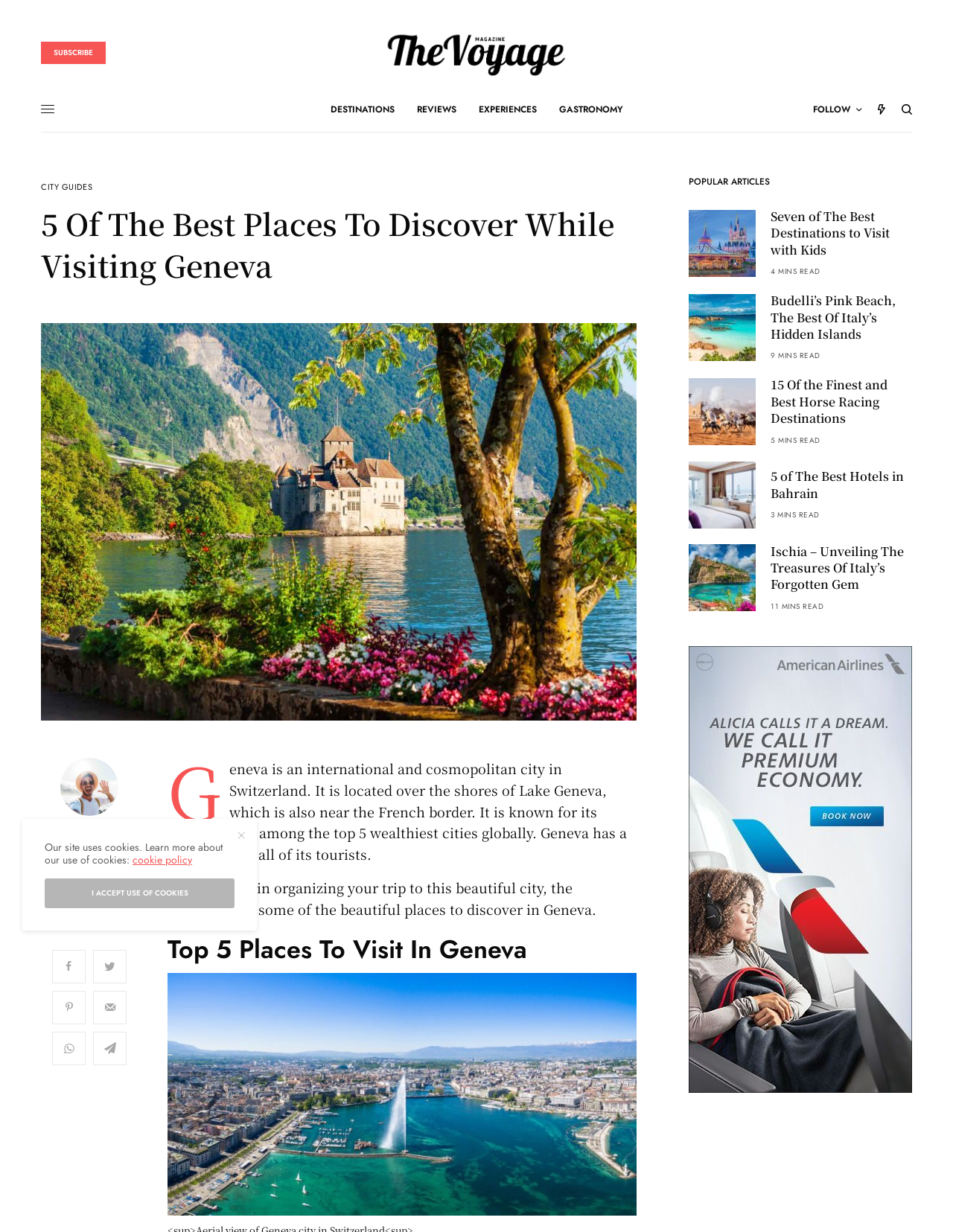Find the bounding box coordinates of the clickable area that will achieve the following instruction: "Read the article about 5 of the best places to discover in Geneva".

[0.043, 0.164, 0.668, 0.232]